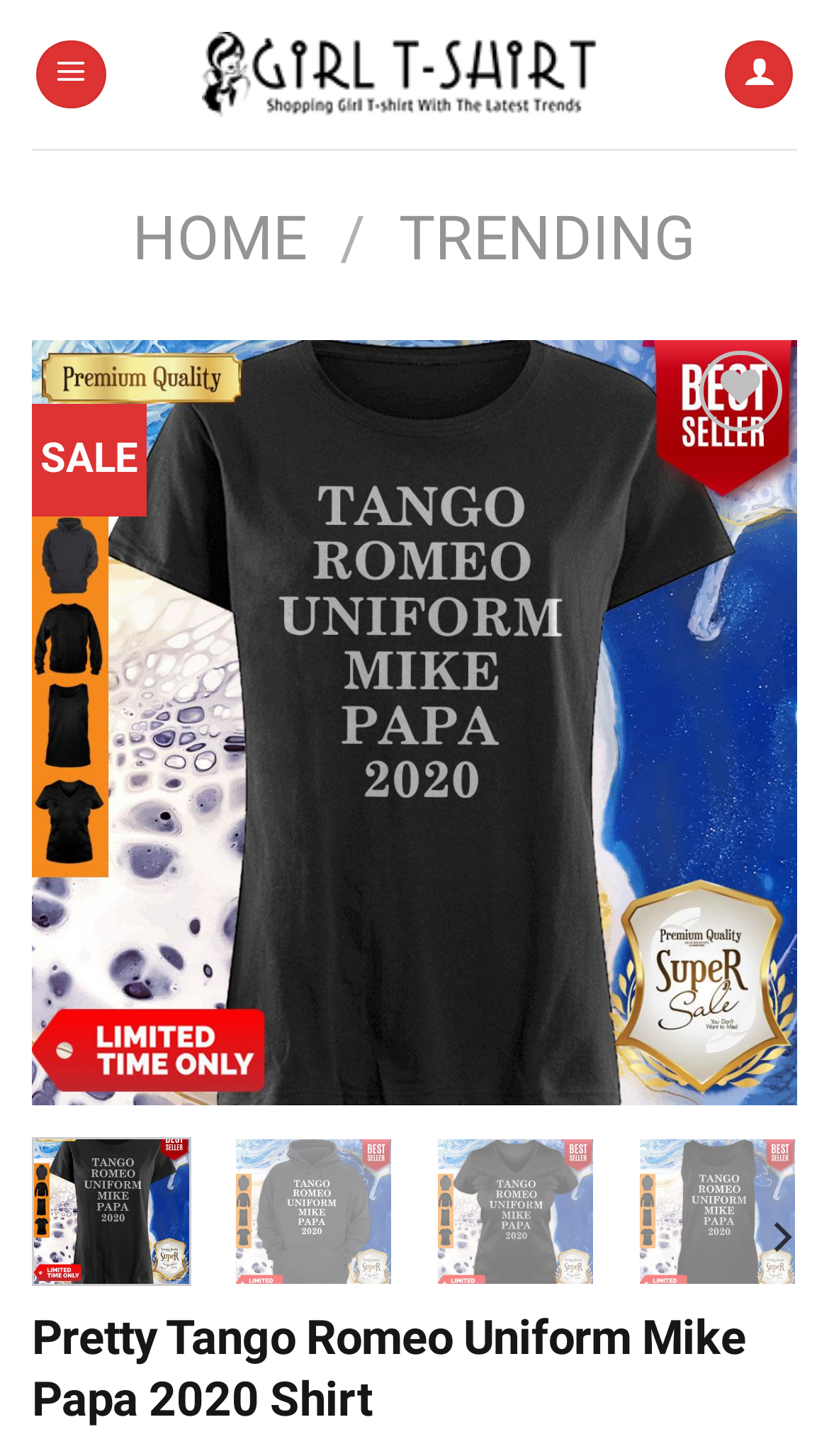Extract the main title from the webpage and generate its text.

Pretty Tango Romeo Uniform Mike Papa 2020 Shirt